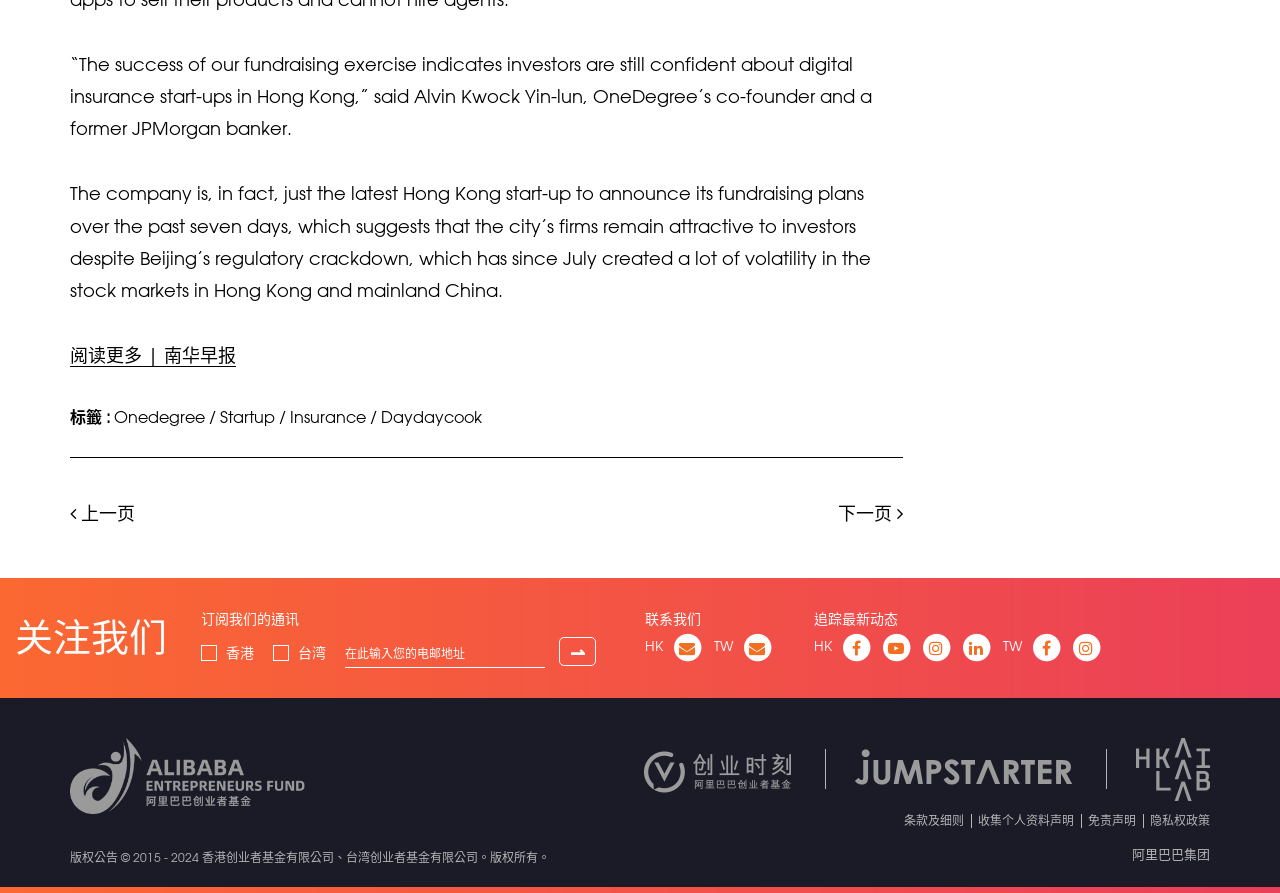Determine the bounding box coordinates of the element's region needed to click to follow the instruction: "Subscribe to our newsletter". Provide these coordinates as four float numbers between 0 and 1, formatted as [left, top, right, bottom].

[0.27, 0.716, 0.426, 0.748]